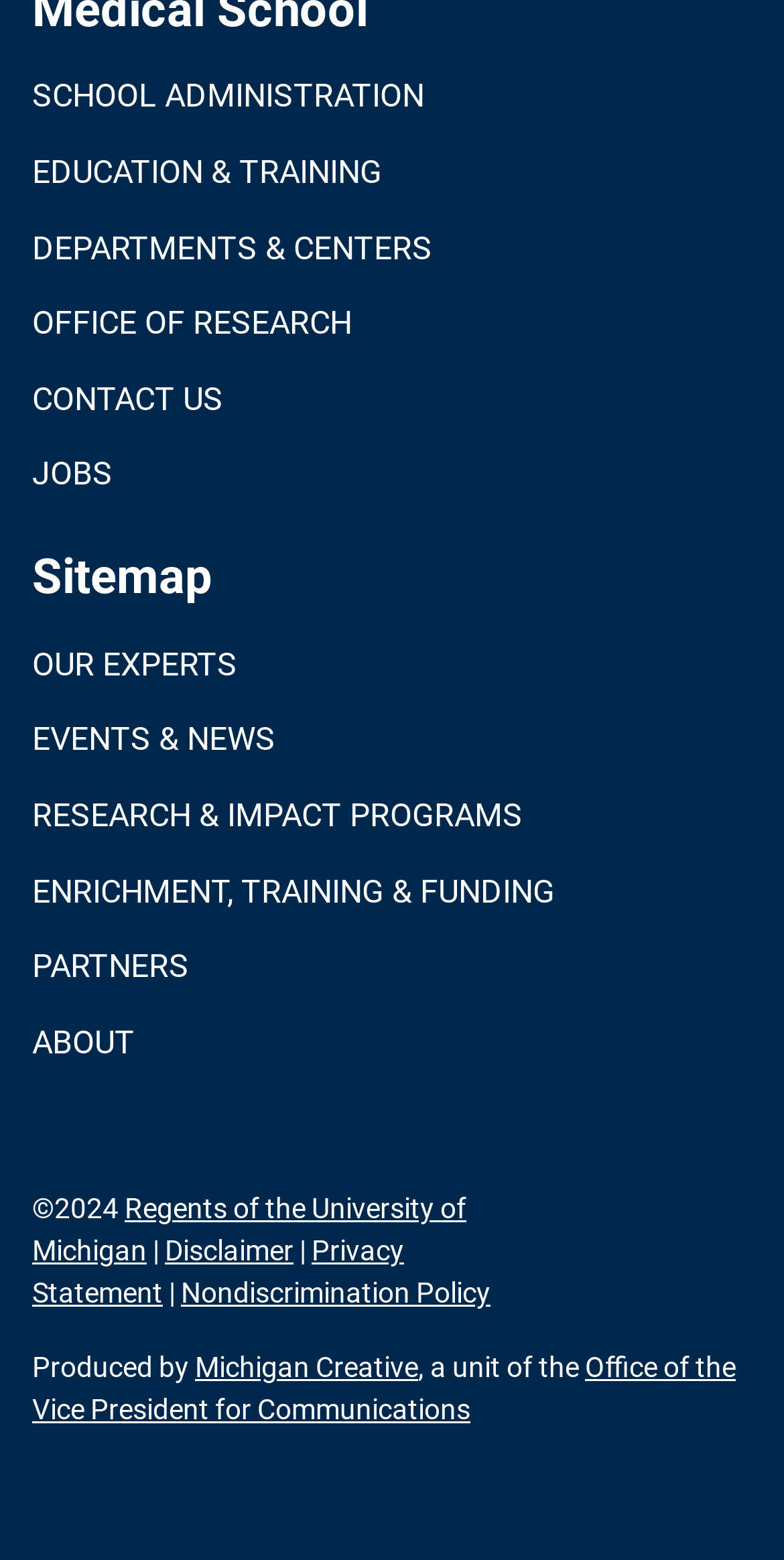Please locate the bounding box coordinates of the element that needs to be clicked to achieve the following instruction: "Go to SCHOOL ADMINISTRATION". The coordinates should be four float numbers between 0 and 1, i.e., [left, top, right, bottom].

[0.041, 0.049, 0.541, 0.074]